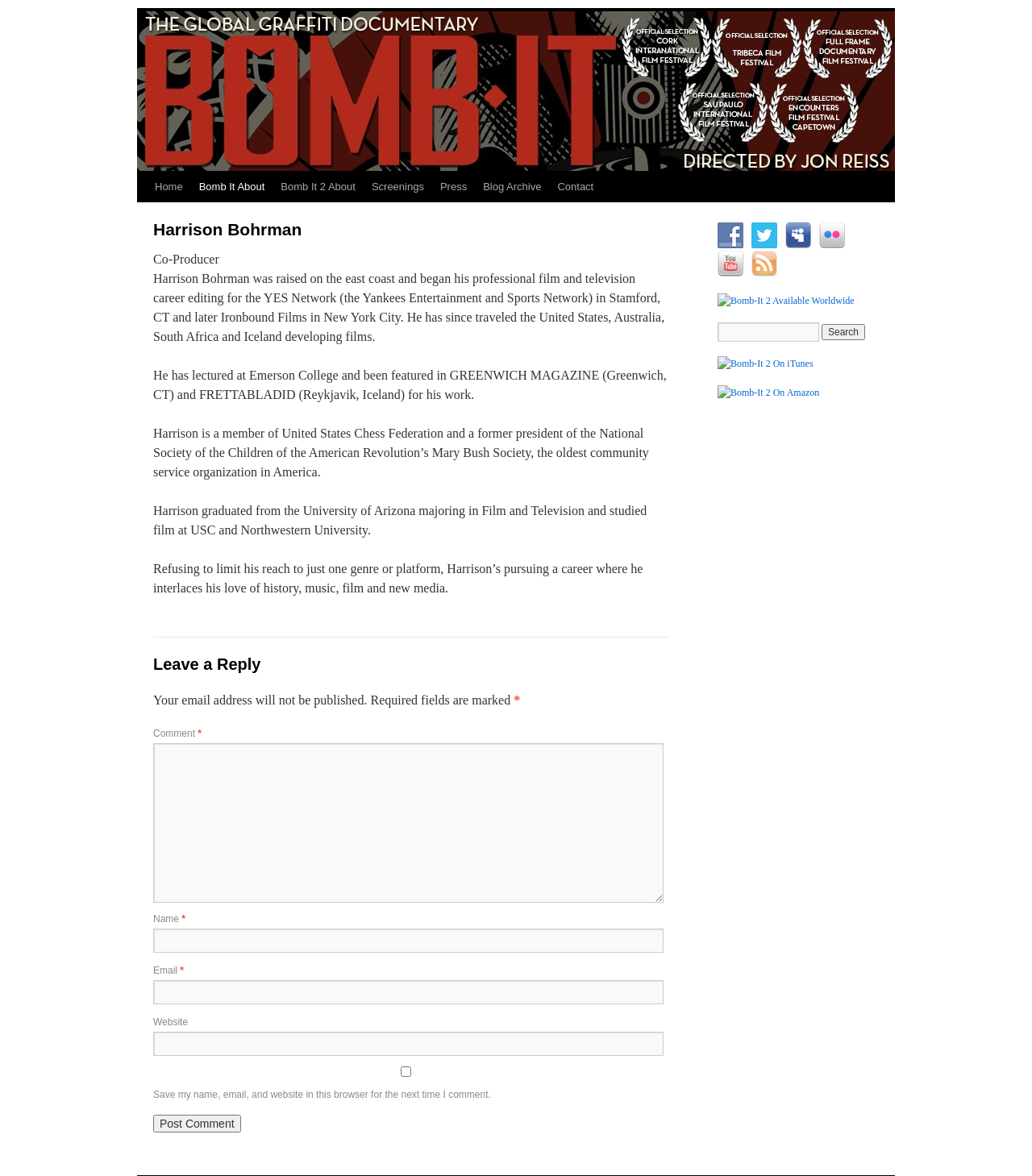Provide a short answer using a single word or phrase for the following question: 
What is the label of the button below the 'Email' textbox?

Post Comment